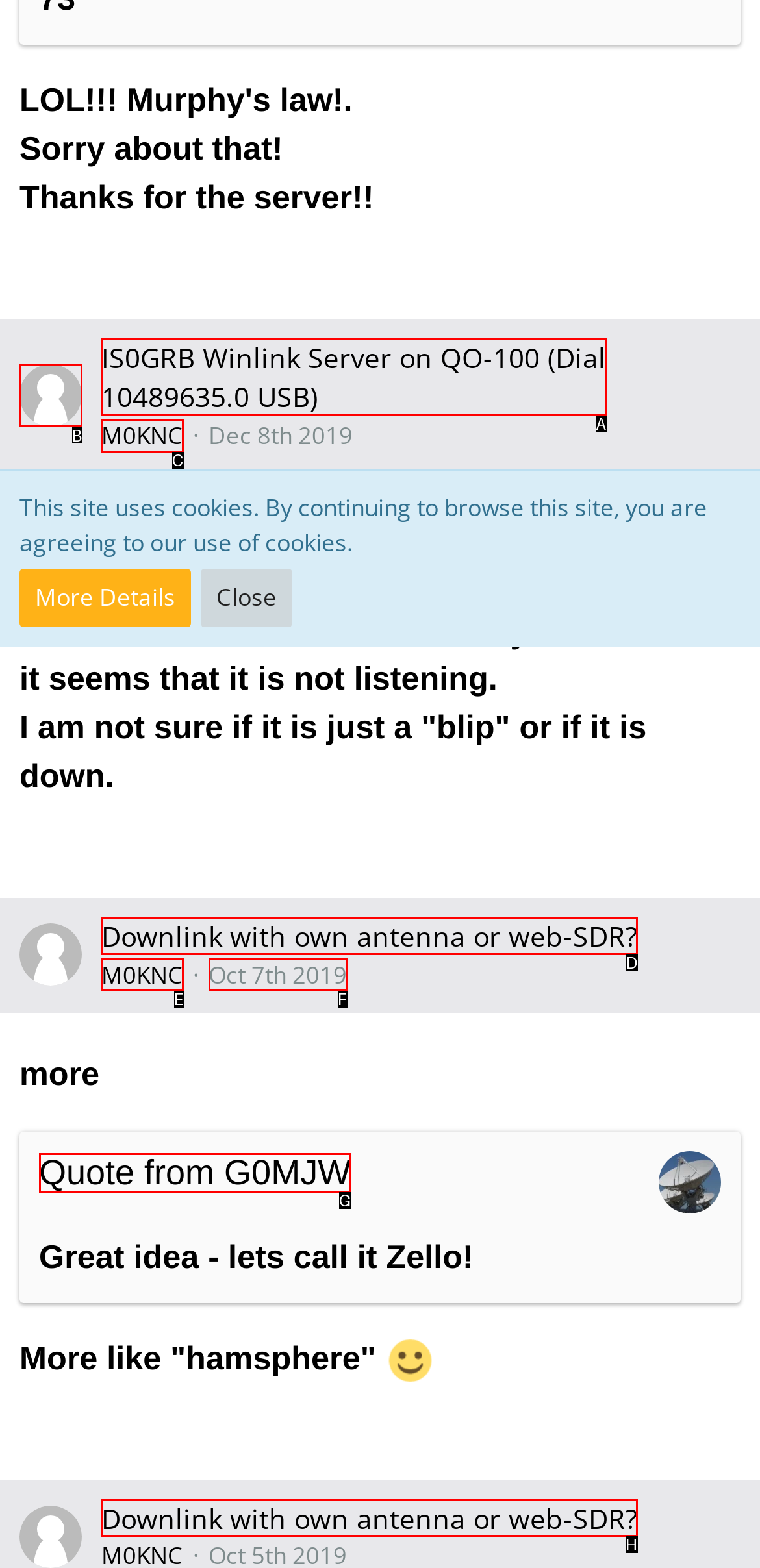Pinpoint the HTML element that fits the description: Quote from G0MJW
Answer by providing the letter of the correct option.

G